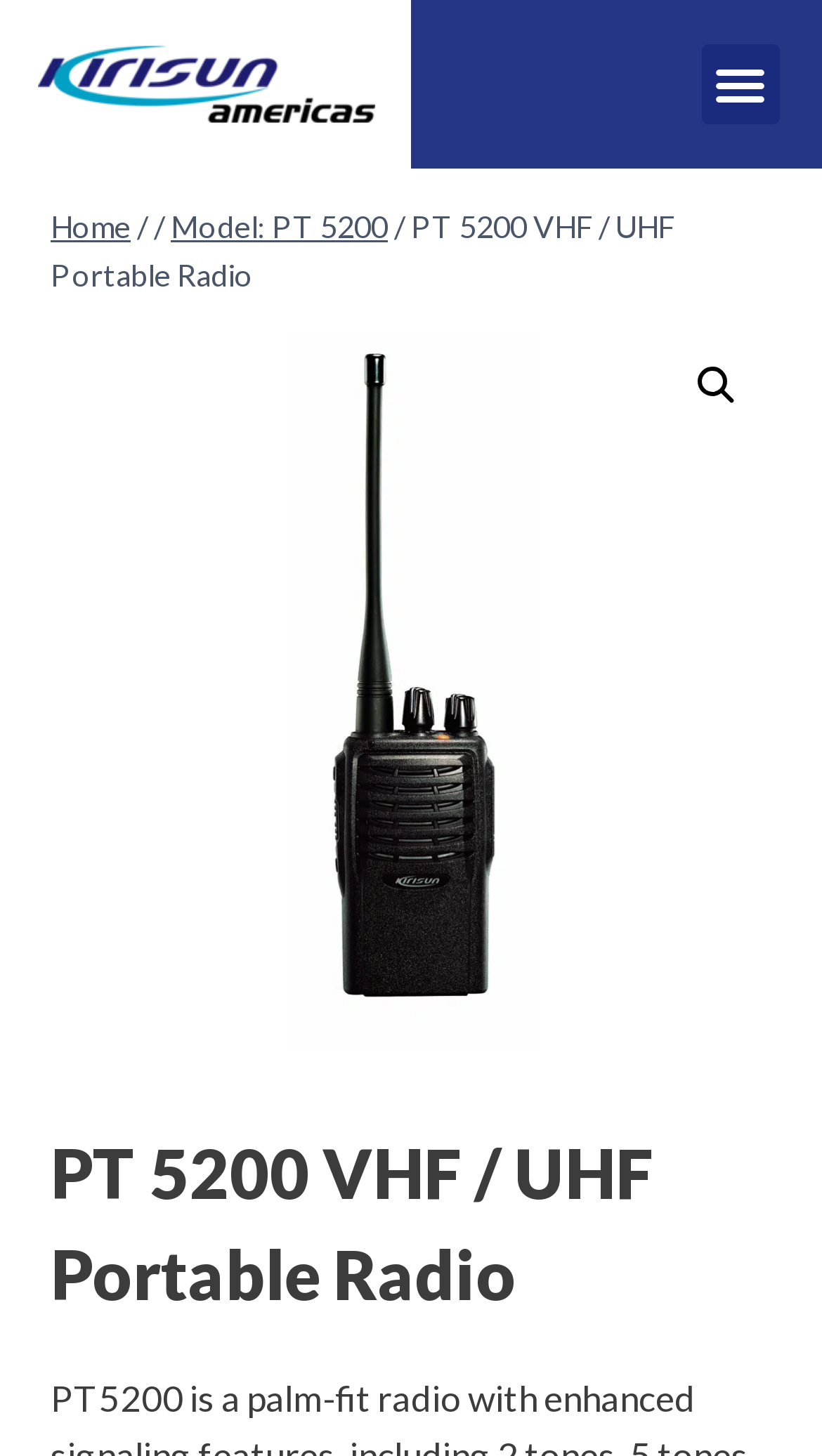Give a one-word or short phrase answer to the question: 
How many links are present in the breadcrumbs navigation?

3